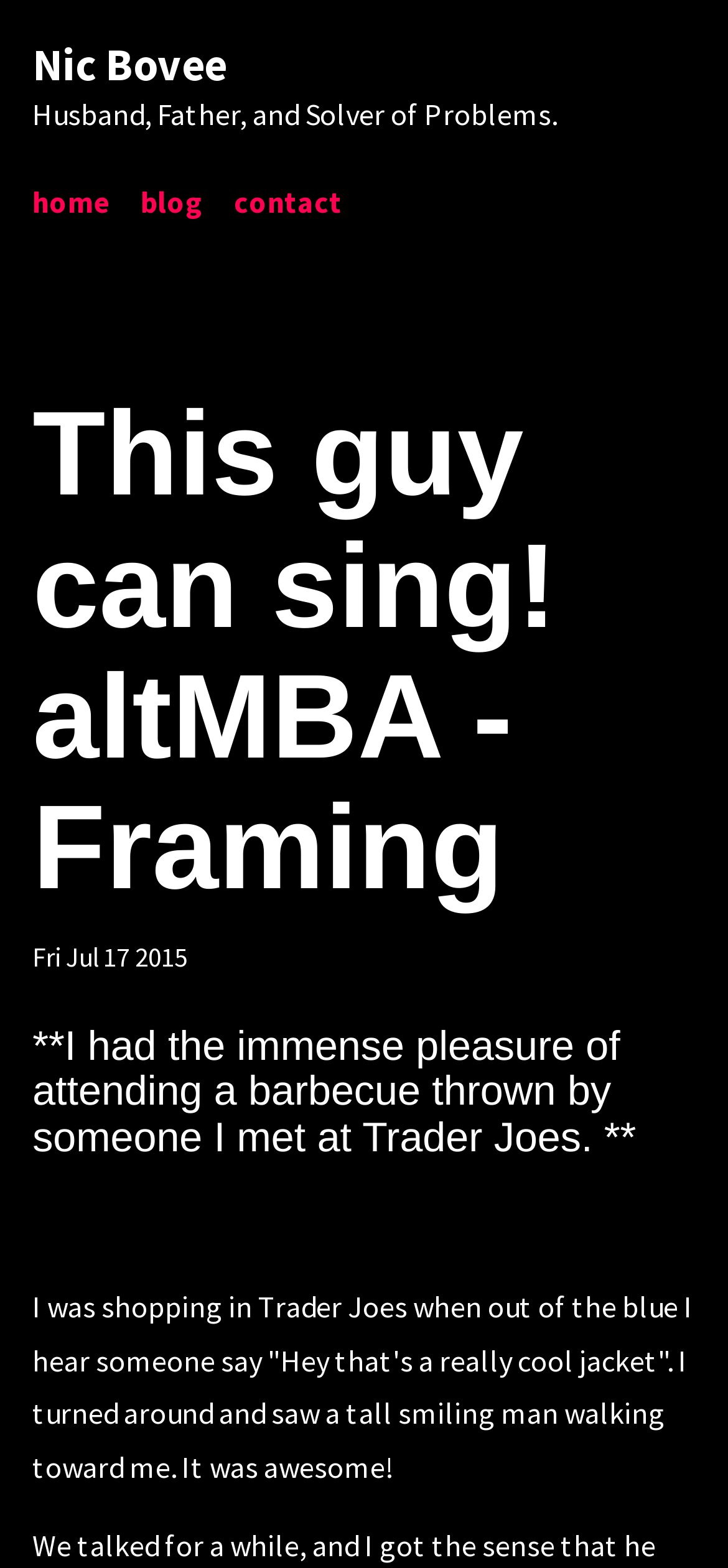Locate the bounding box for the described UI element: "Nic Bovee". Ensure the coordinates are four float numbers between 0 and 1, formatted as [left, top, right, bottom].

[0.045, 0.023, 0.311, 0.06]